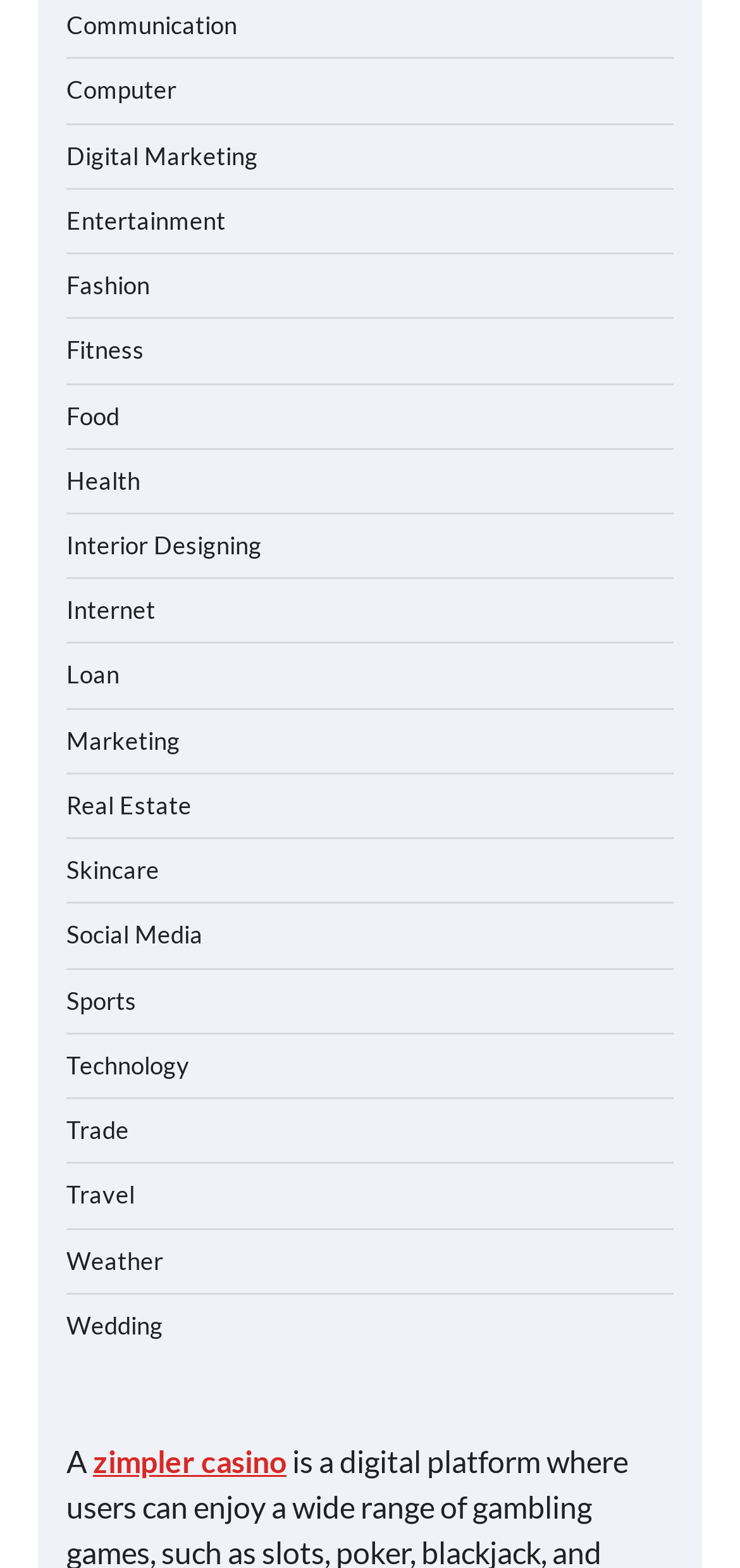Pinpoint the bounding box coordinates of the clickable element to carry out the following instruction: "Go to Home page."

None